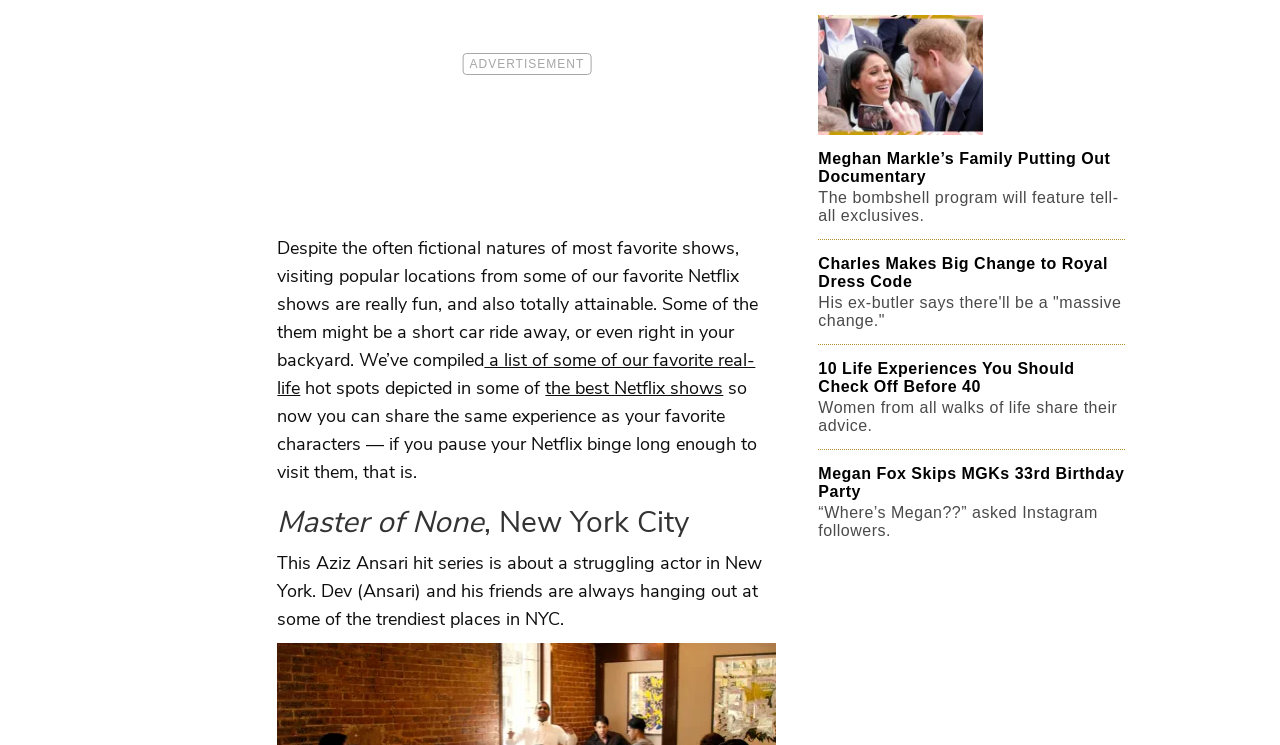What is the topic of the article with the heading '10 Life Experiences You Should Check Off Before 40'?
Based on the image, respond with a single word or phrase.

Life experiences